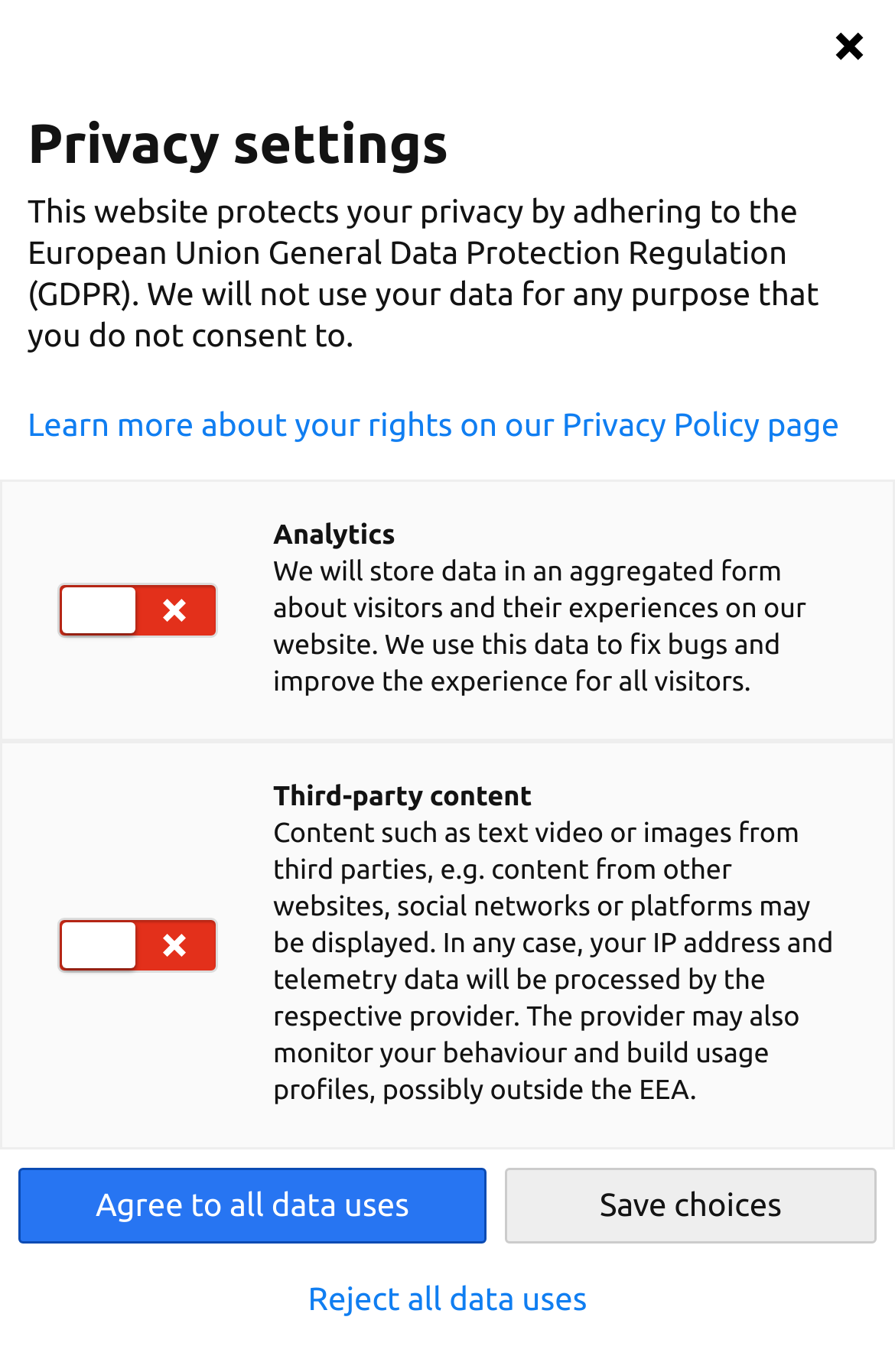Your task is to extract the text of the main heading from the webpage.

Business Scouts for Development